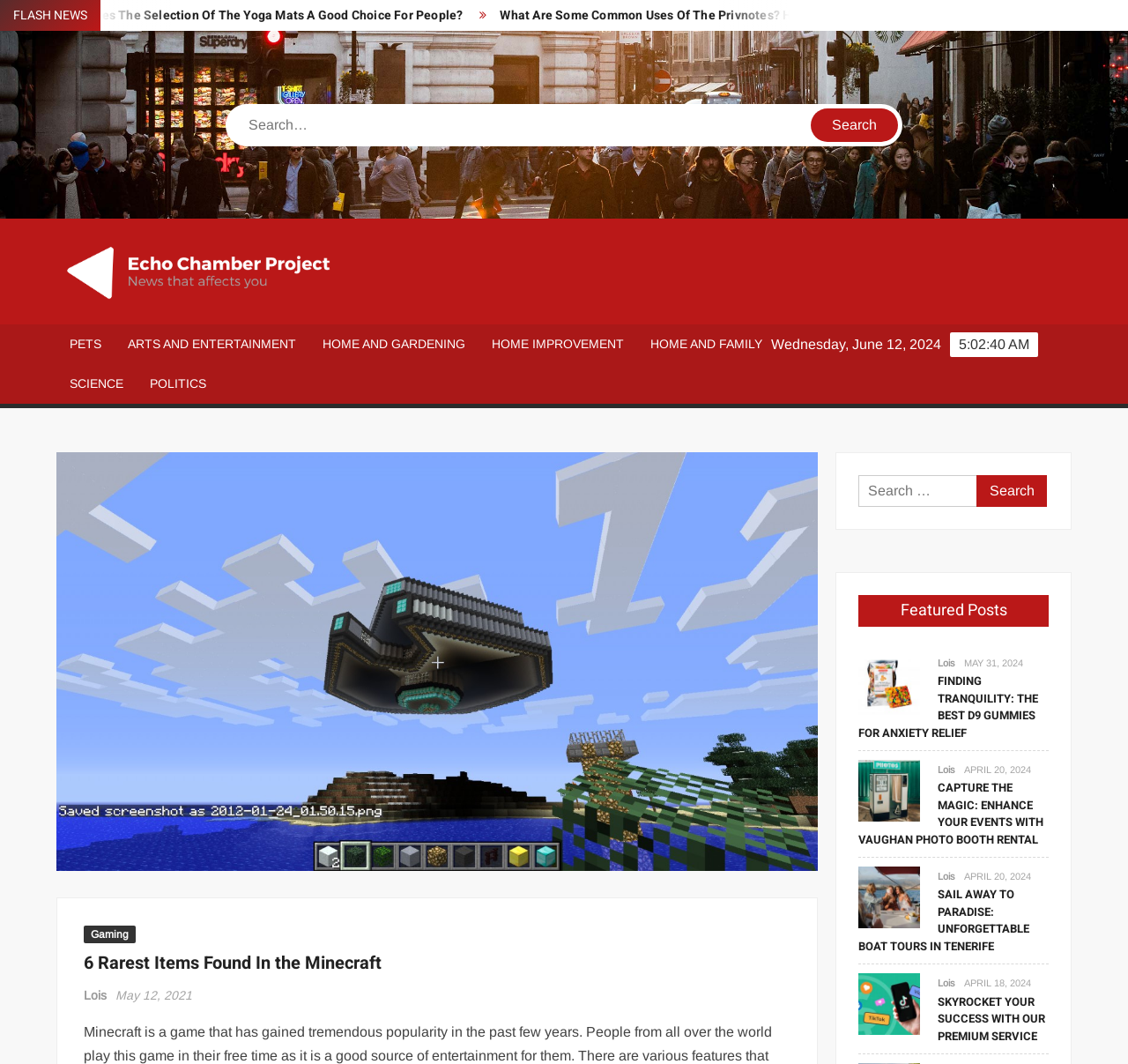Determine the bounding box coordinates for the area you should click to complete the following instruction: "Visit the Echo Chamber Project".

[0.05, 0.222, 0.33, 0.289]